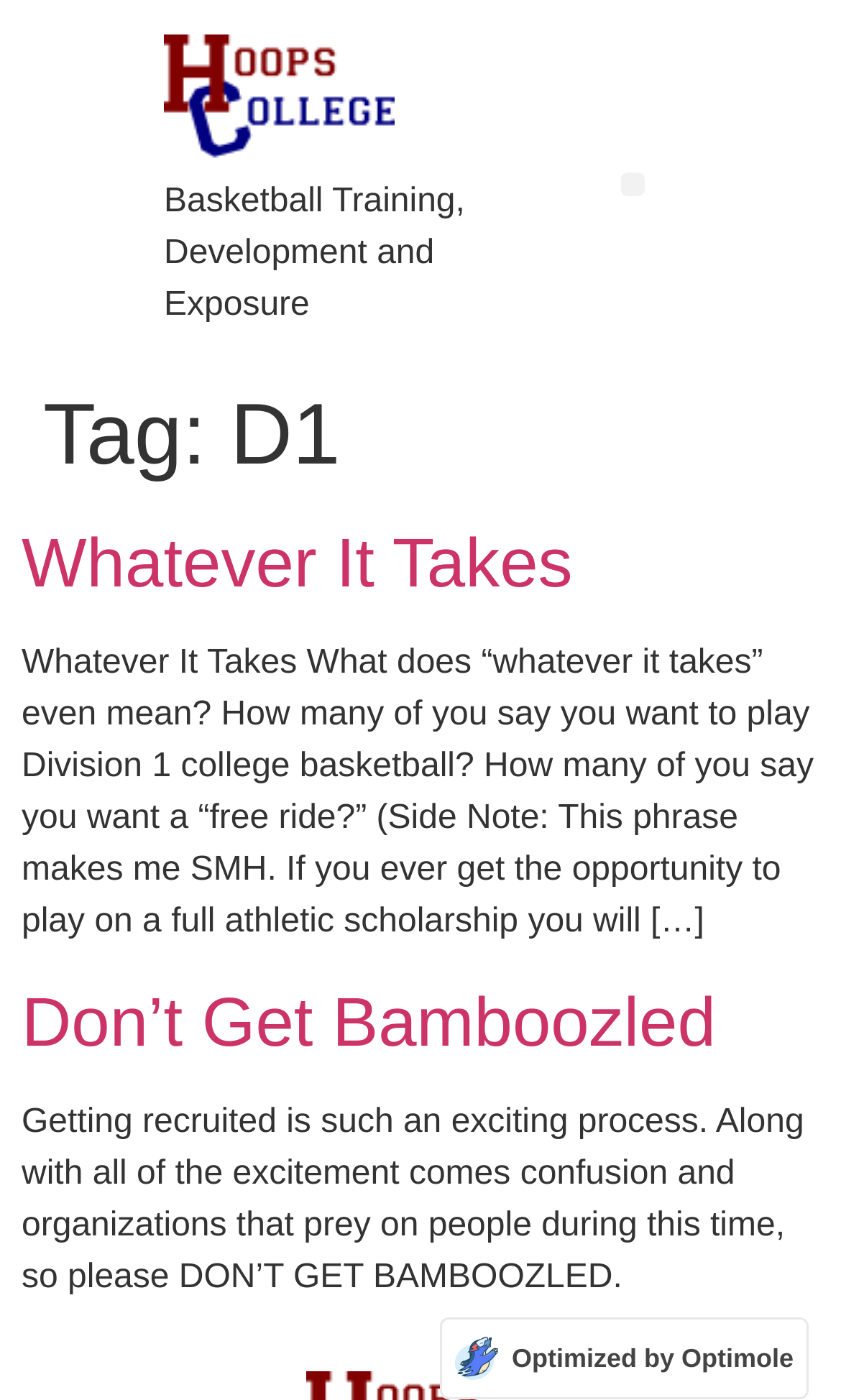What is the warning in the second article?
Using the information from the image, provide a comprehensive answer to the question.

The second article has a heading 'Don’t Get Bamboozled' and the text mentions 'organizations that prey on people during this time, so please DON’T GET BAMBOOZLED', which suggests that the warning in the second article is to not get bamboozled.